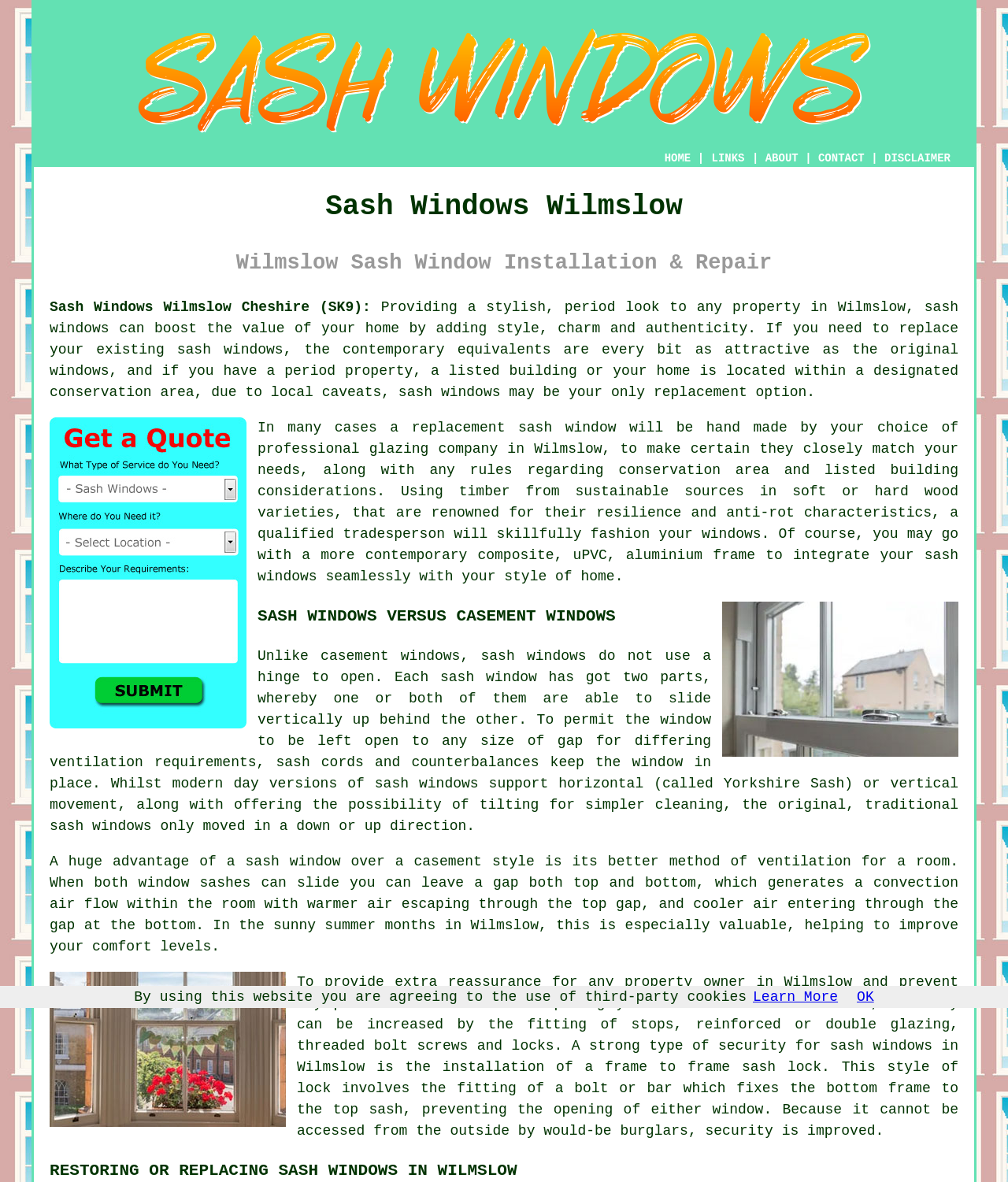Locate the bounding box coordinates of the element that should be clicked to fulfill the instruction: "Click the ABOUT link".

[0.759, 0.129, 0.792, 0.139]